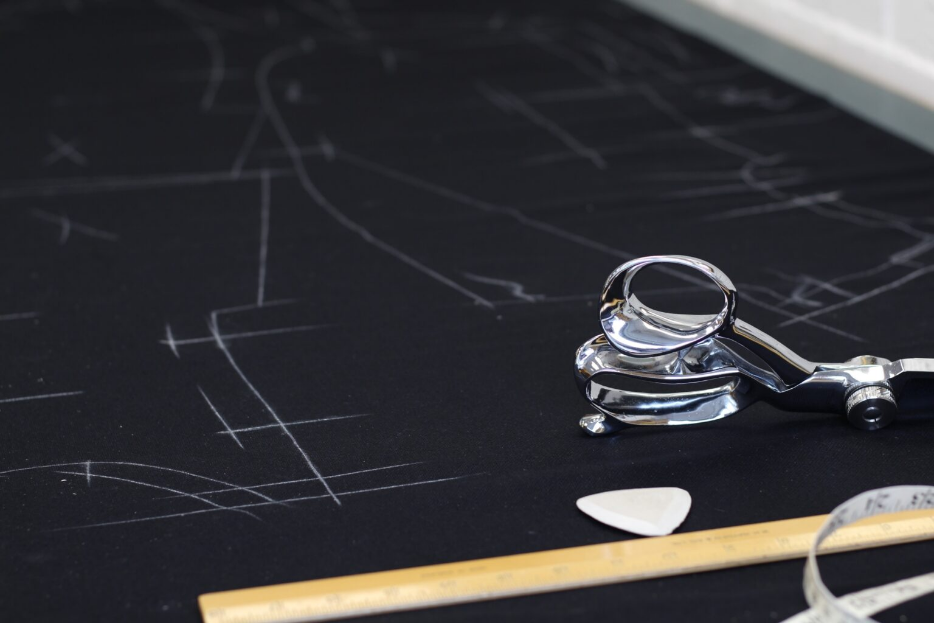Explain the image in detail, mentioning the main subjects and background elements.

The image showcases a close-up view of a tailoring workspace, featuring a black fabric laid out flat. Intricate chalk markings are visible on the fabric, outlining the patterns and measurements essential for crafting a bespoke garment. Nearby, a pair of sleek, metallic tailoring scissors rests prominently, indicating the precision and craftsmanship involved in the tailoring process. Additionally, a smooth wooden ruler is placed beside the fabric, along with a white fabric marker, essential tools in ensuring accurate cuts and measurements. This scene illustrates the meticulous artistry behind creating high-quality, hand-made suits, tailored to the individual requirements of each client. The attention to detail in the workshop reflects the commitment to excellence that defines bespoke tailoring.